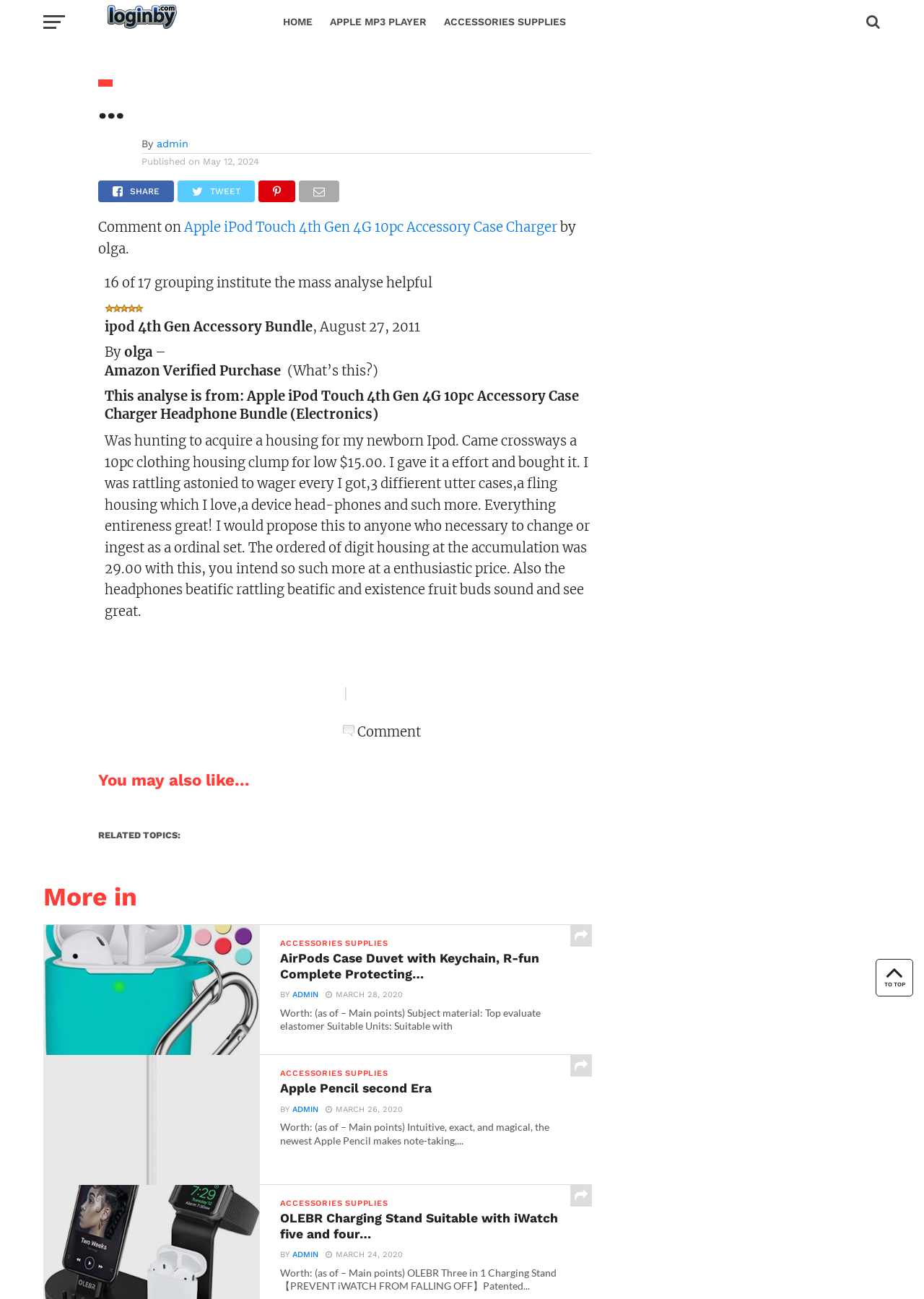Locate the bounding box coordinates of the clickable part needed for the task: "Go to 'ACCESSORIES SUPPLIES'".

[0.471, 0.0, 0.622, 0.033]